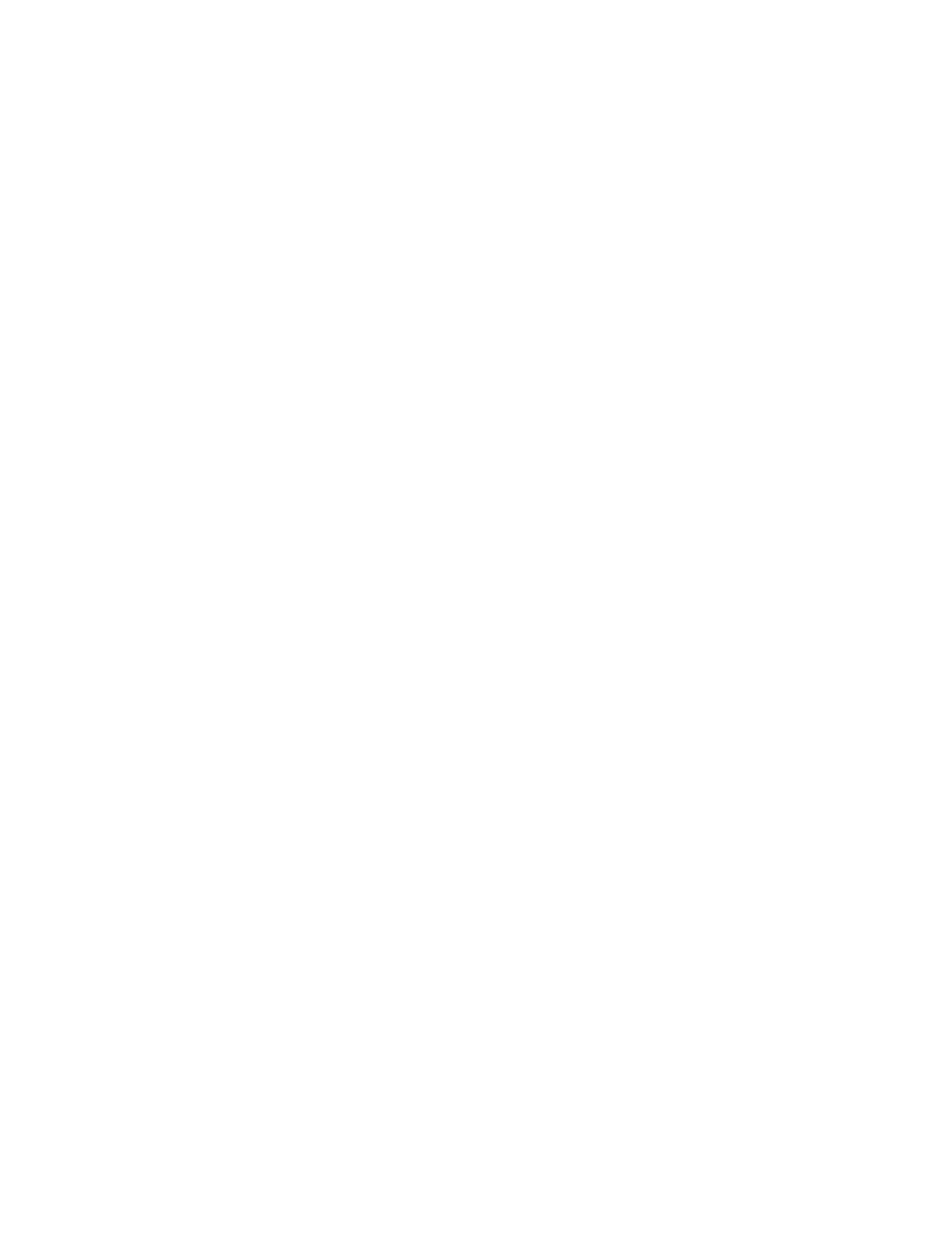Find the bounding box coordinates for the area that should be clicked to accomplish the instruction: "View Featured Jobs".

[0.038, 0.366, 0.292, 0.414]